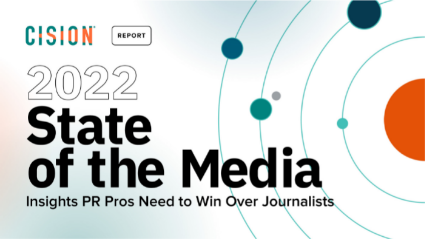Explain in detail what you see in the image.

The image displays the cover design for the "Cision 2022 State of the Media" report. Prominently featured at the top is the word "CISION" in bold, vibrant letters, along with the word "REPORT" in a smaller, more subtle font. The year "2022" follows, indicating the report's publication date. 

Beneath these elements, the main title "State of the Media" stands out in large, bold letters, emphasizing the focus of the report. The subtitle reads "Insights PR Pros Need to Win Over Journalists," conveying the purpose of the document—to provide valuable insights for public relations professionals working with media. 

The background incorporates a sleek gradient, complemented by a series of circular graphics in various colors, which adds a modern and dynamic visual appeal to the cover. This design not only attracts attention but also reflects the contemporary themes explored within the report.